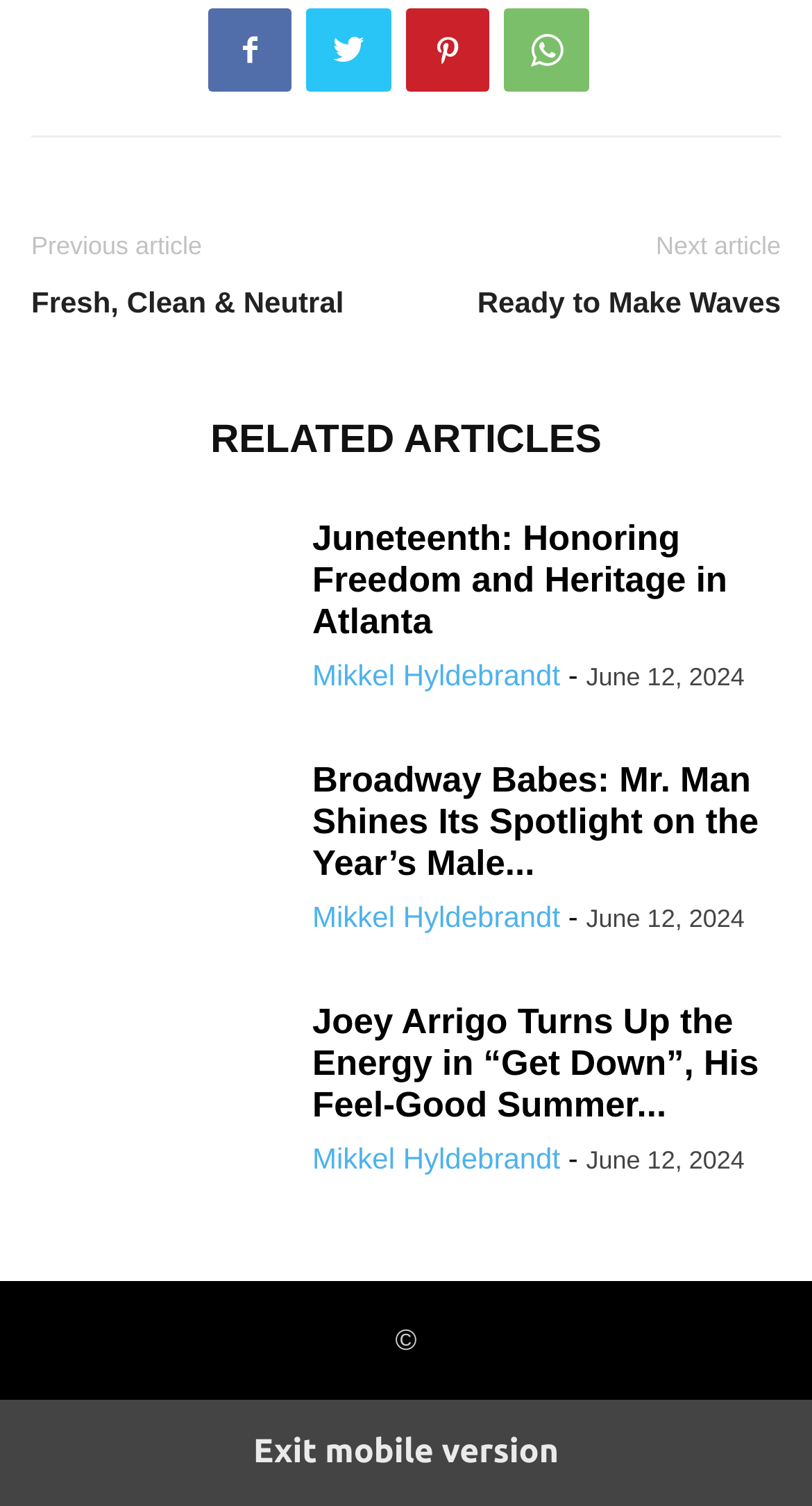Could you find the bounding box coordinates of the clickable area to complete this instruction: "Click on the link to read 'Joey Arrigo Turns Up the Energy in “Get Down”, His Feel-Good Summer Jam'"?

[0.038, 0.666, 0.346, 0.79]